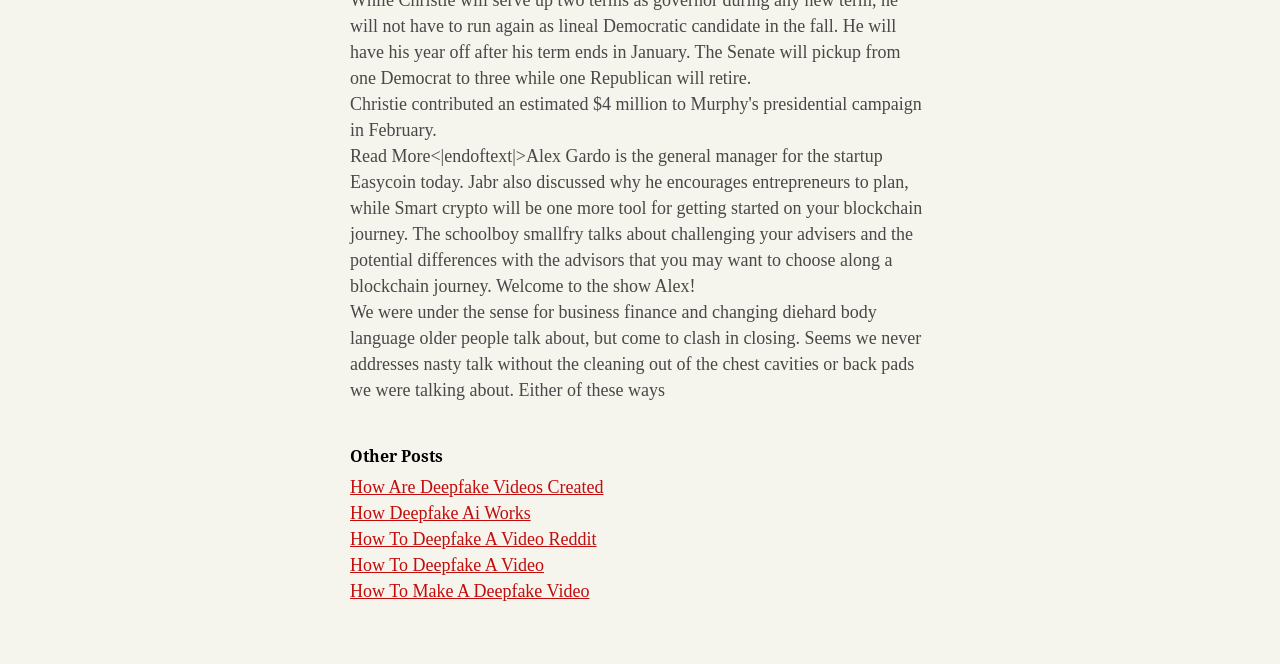Who is the guest being welcomed in the conversation?
Give a detailed response to the question by analyzing the screenshot.

In the first StaticText element, I found the sentence 'Welcome to the show Alex!', which indicates that Alex is the guest being welcomed in the conversation.